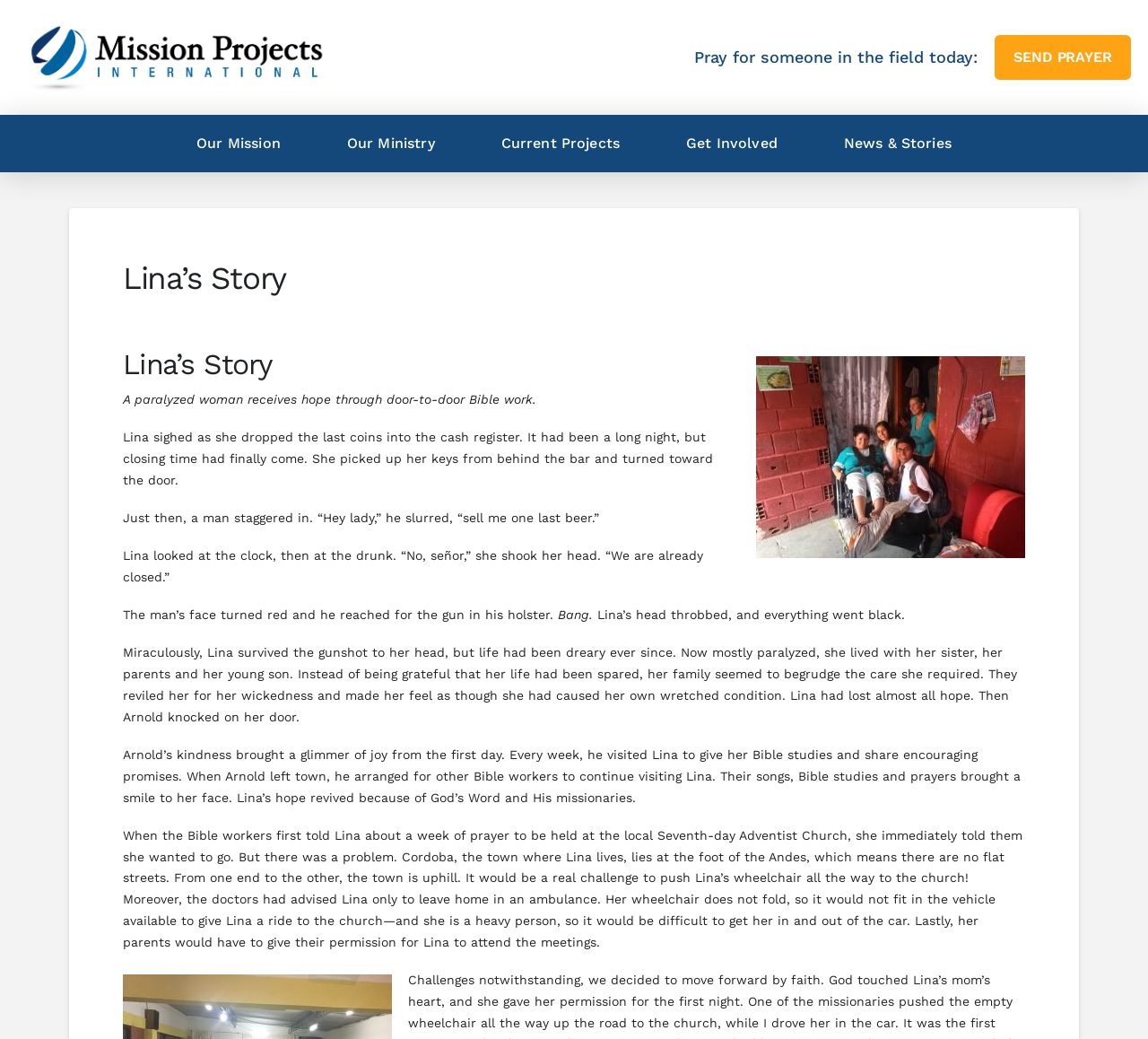What is Lina's condition after the gunshot?
From the screenshot, supply a one-word or short-phrase answer.

Paralyzed